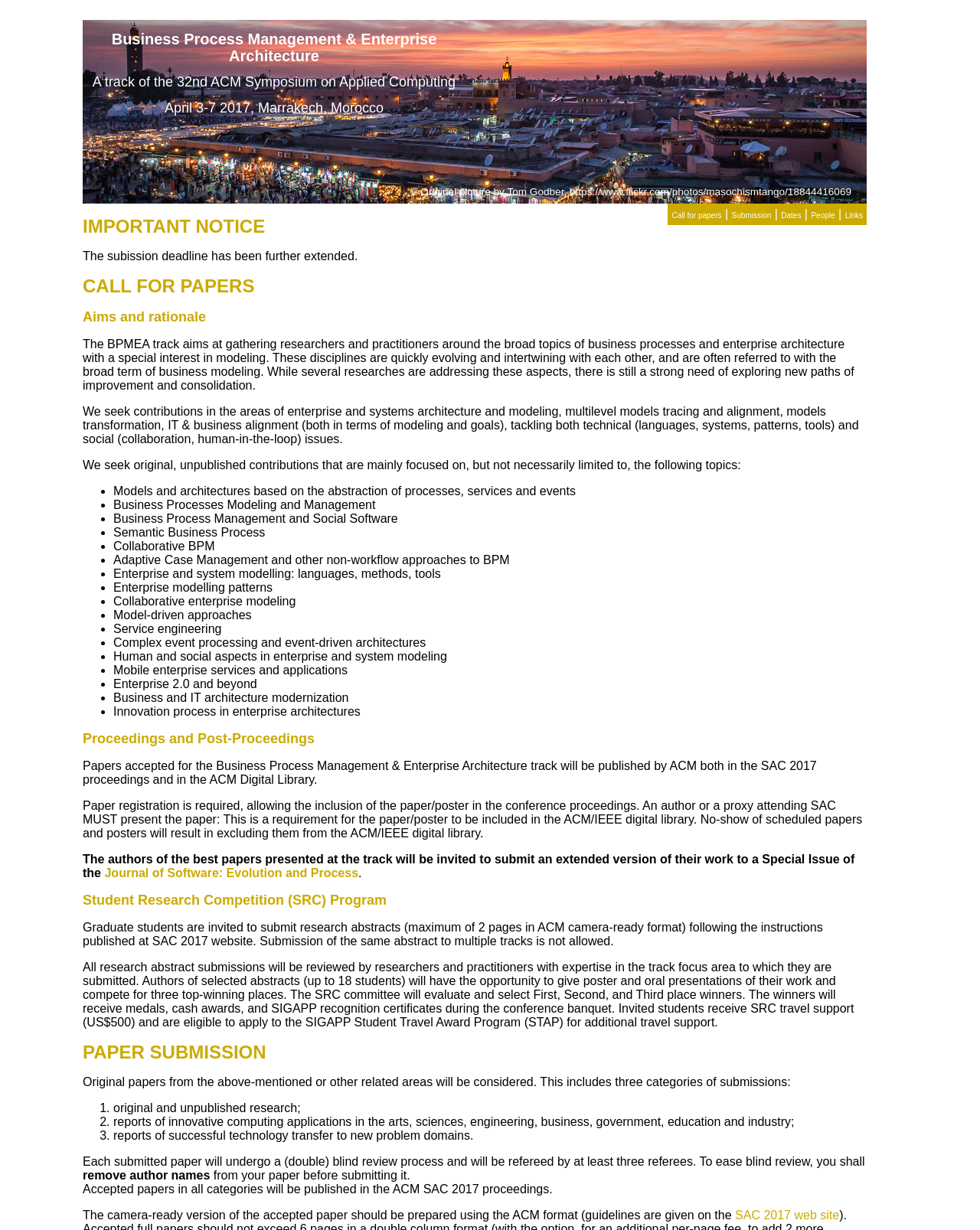Provide a one-word or one-phrase answer to the question:
What is the name of the journal that the best papers will be invited to submit to?

Journal of Software: Evolution and Process